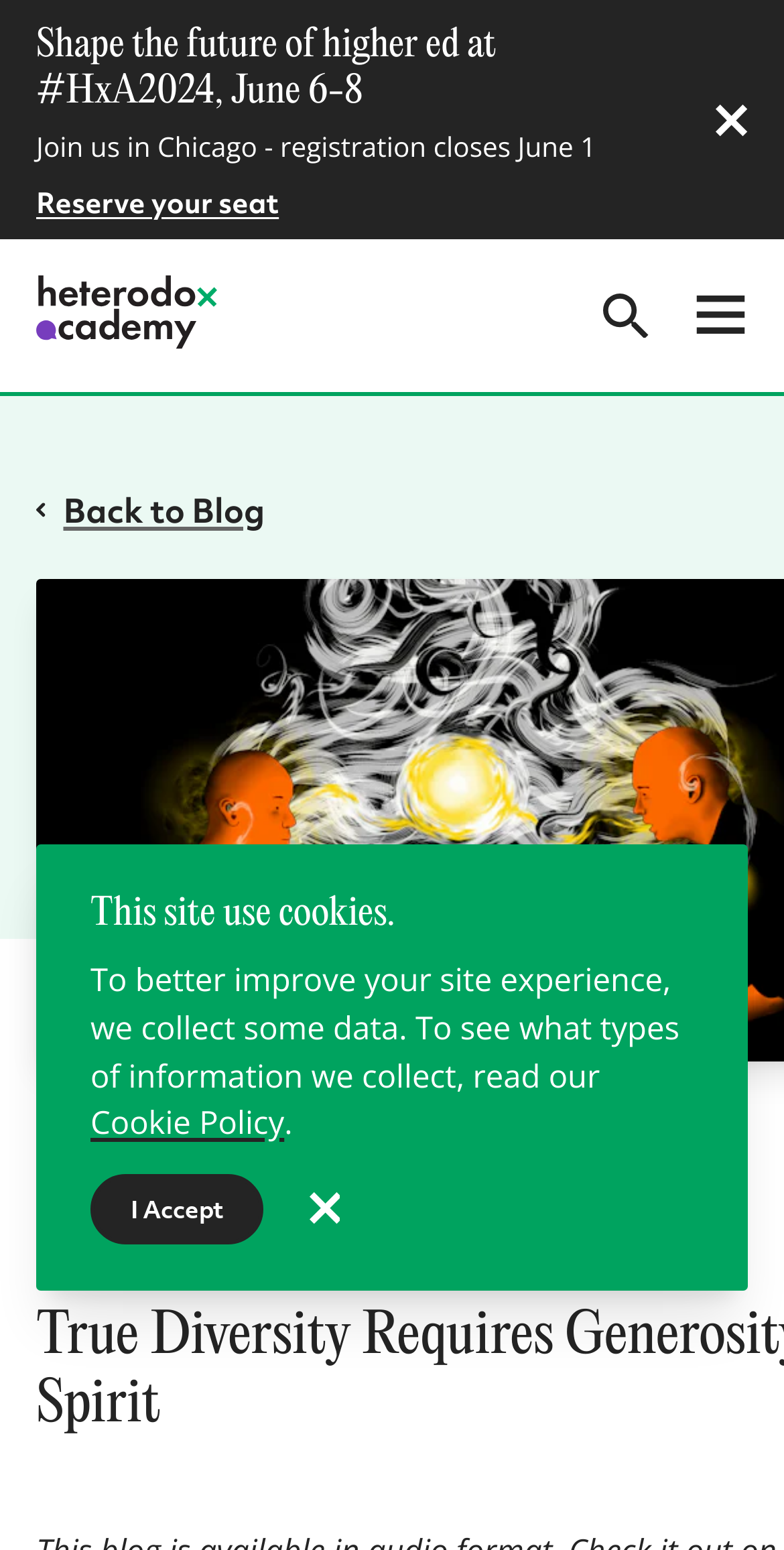What is the name of the author mentioned on the webpage?
Please provide a detailed answer to the question.

The webpage mentions an author named Jonathan Haidt, as indicated by the link '+Jonathan Haidt'.